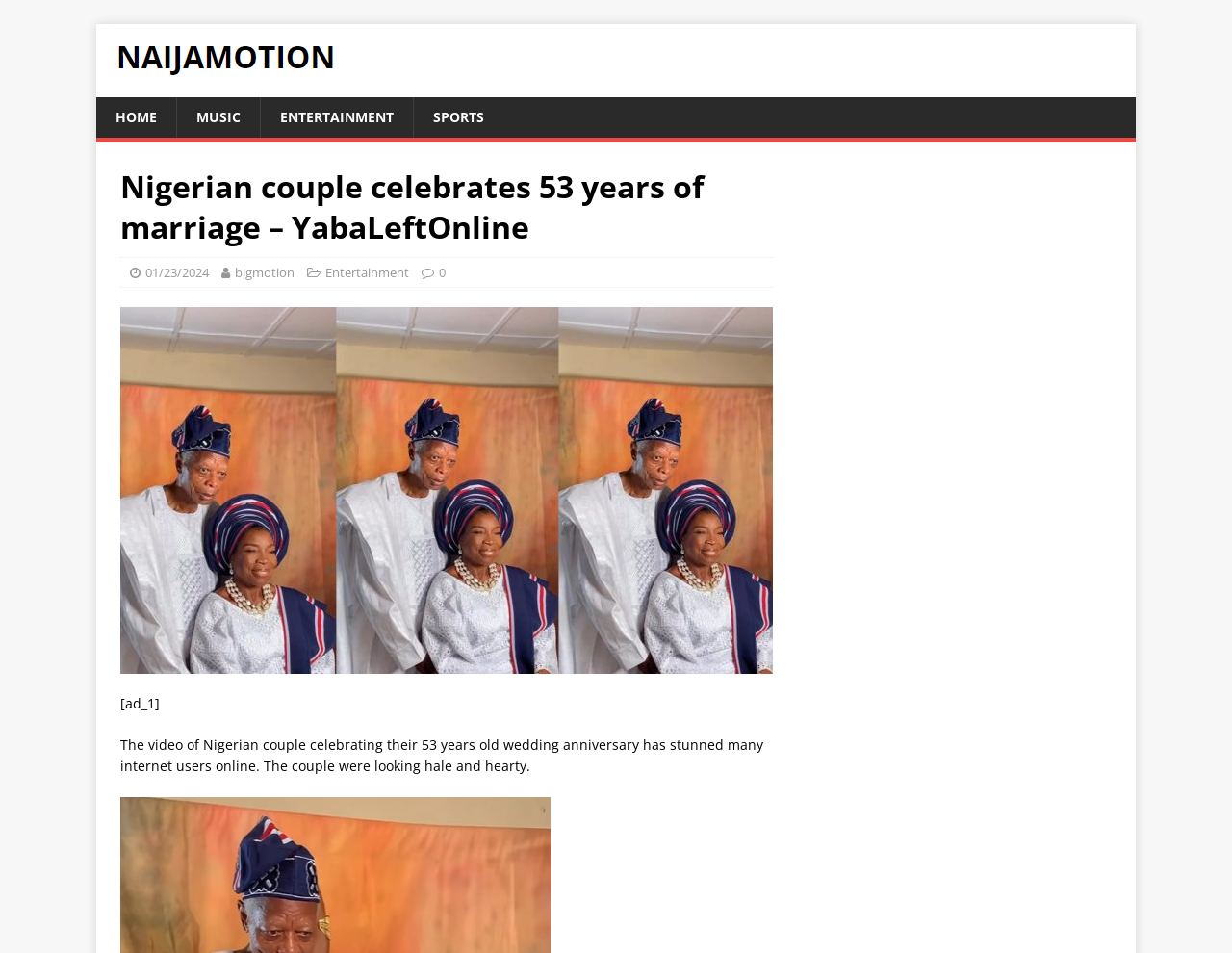Detail the webpage's structure and highlights in your description.

The webpage appears to be an article page from an online news or entertainment website. At the top left corner, there is a logo image with a corresponding link. Next to the logo, there are four navigation links: "HOME", "MUSIC", "ENTERTAINMENT", and "SPORTS", arranged horizontally.

Below the navigation links, there is a main content section. The title of the article, "Nigerian couple celebrates 53 years of marriage – YabaLeftOnline", is prominently displayed in a large font size. Below the title, there are four smaller links: a date "01/23/2024", an author or source "bigmotion", a category "Entertainment", and a comment count "0".

To the right of the title and links, there is a large figure or image that takes up most of the width of the content section. The image is likely related to the article's content, which is about a Nigerian couple celebrating their 53-year wedding anniversary.

Below the image, there is a block of text that summarizes the article's content. The text describes a video of the couple celebrating their anniversary, which has gone viral online. The couple is described as looking "hale and hearty".

At the bottom left corner of the content section, there is a small advertisement or promotional text labeled "[ad_1]". On the right side of the page, there is a complementary section that takes up about a quarter of the page's width, but its content is not clearly defined.